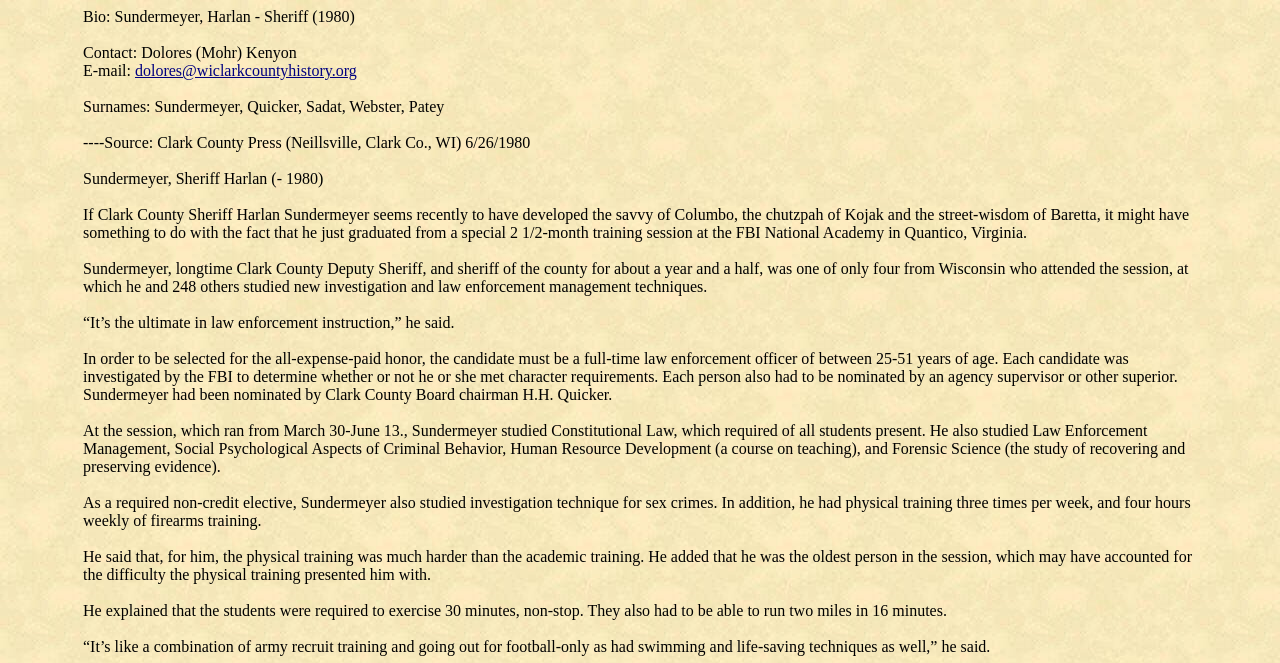Respond with a single word or phrase for the following question: 
Who is the subject of this biography?

Harlan Sundermeyer